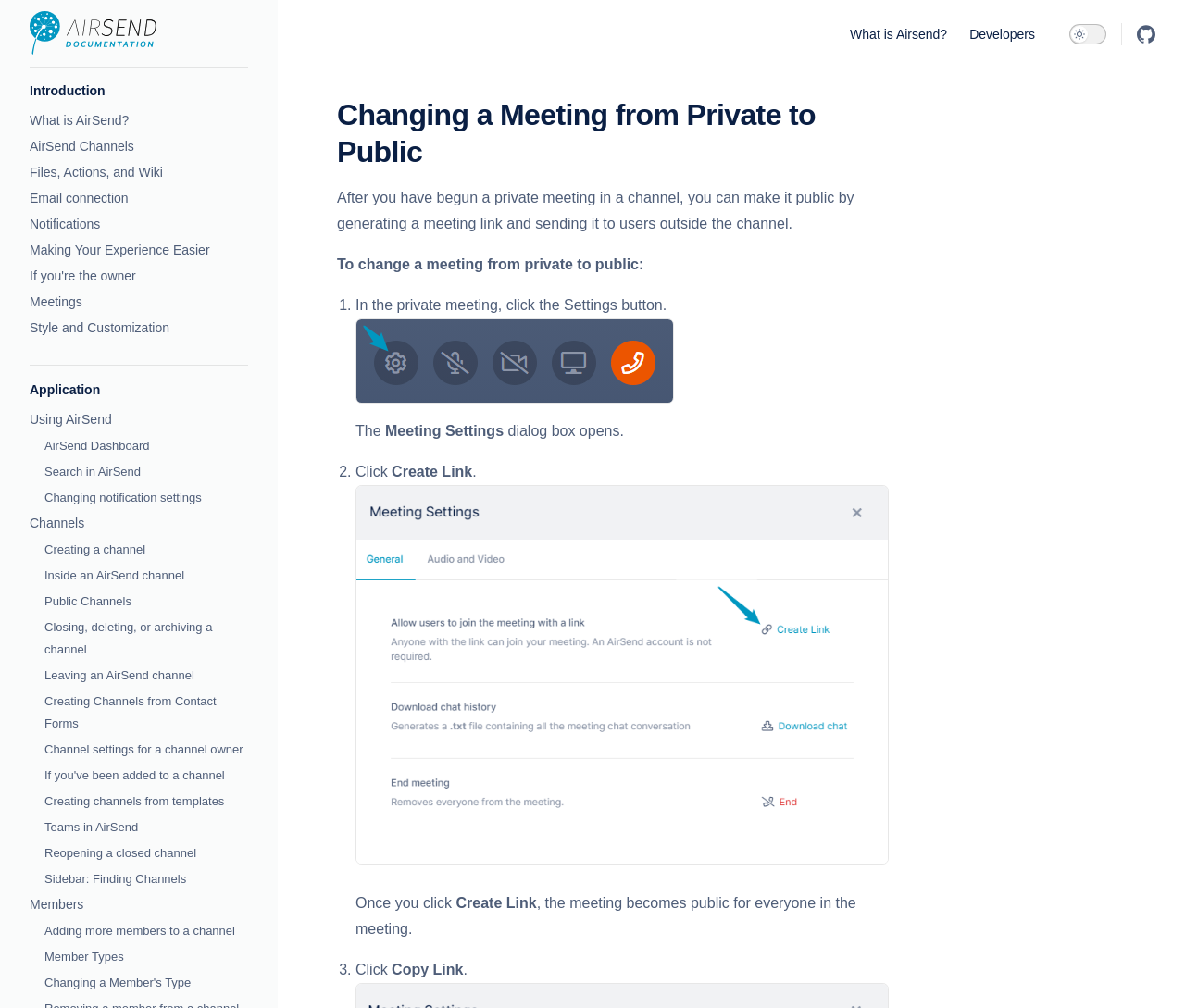Can you give a detailed response to the following question using the information from the image? What is the purpose of the 'Copy Link' button?

The 'Copy Link' button is mentioned in the instructions for changing a meeting from private to public. It is likely that clicking this button copies the meeting link to the clipboard, allowing users to easily share it with others.